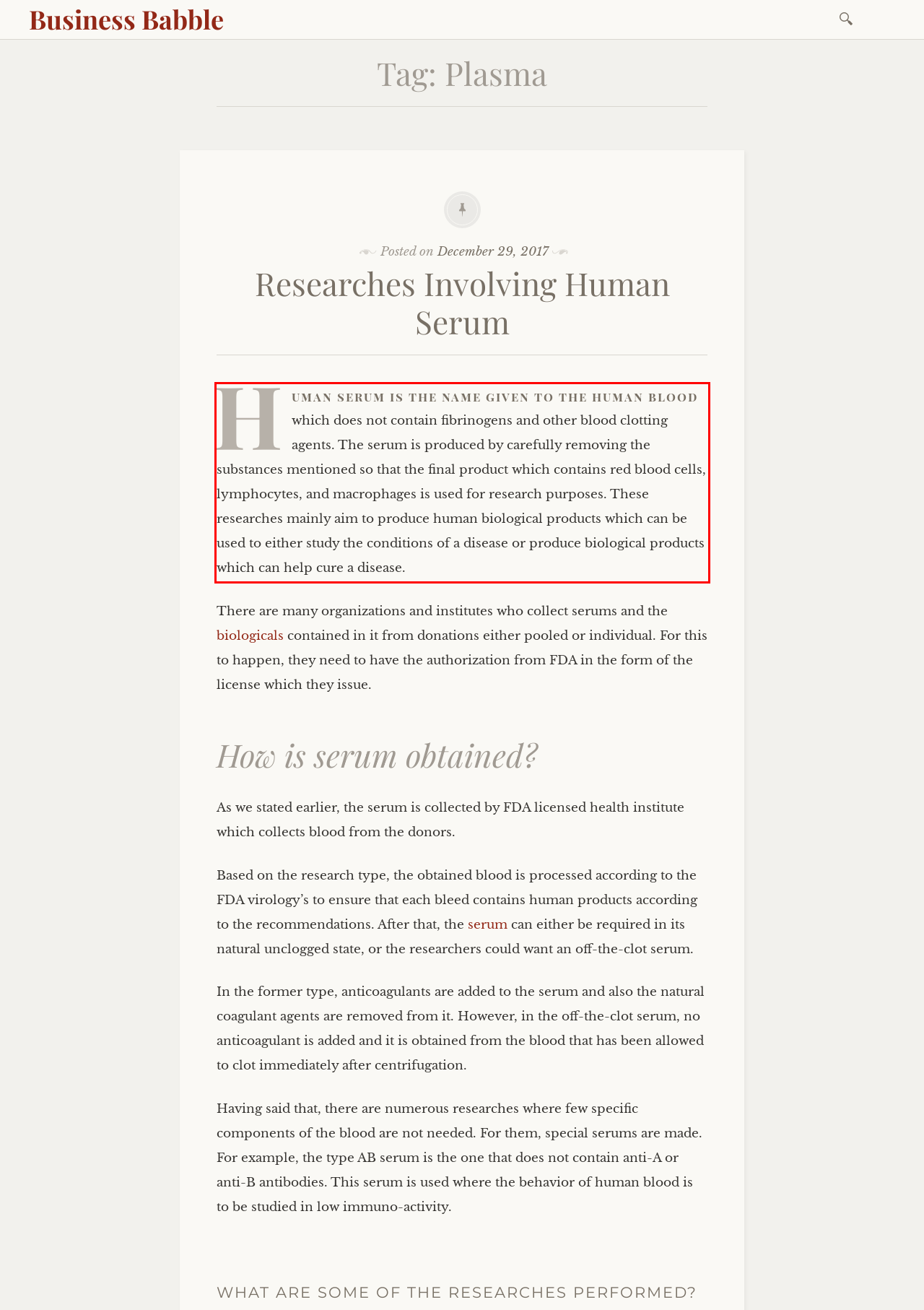In the screenshot of the webpage, find the red bounding box and perform OCR to obtain the text content restricted within this red bounding box.

Human serum is the name given to the human blood which does not contain fibrinogens and other blood clotting agents. The serum is produced by carefully removing the substances mentioned so that the final product which contains red blood cells, lymphocytes, and macrophages is used for research purposes. These researches mainly aim to produce human biological products which can be used to either study the conditions of a disease or produce biological products which can help cure a disease.